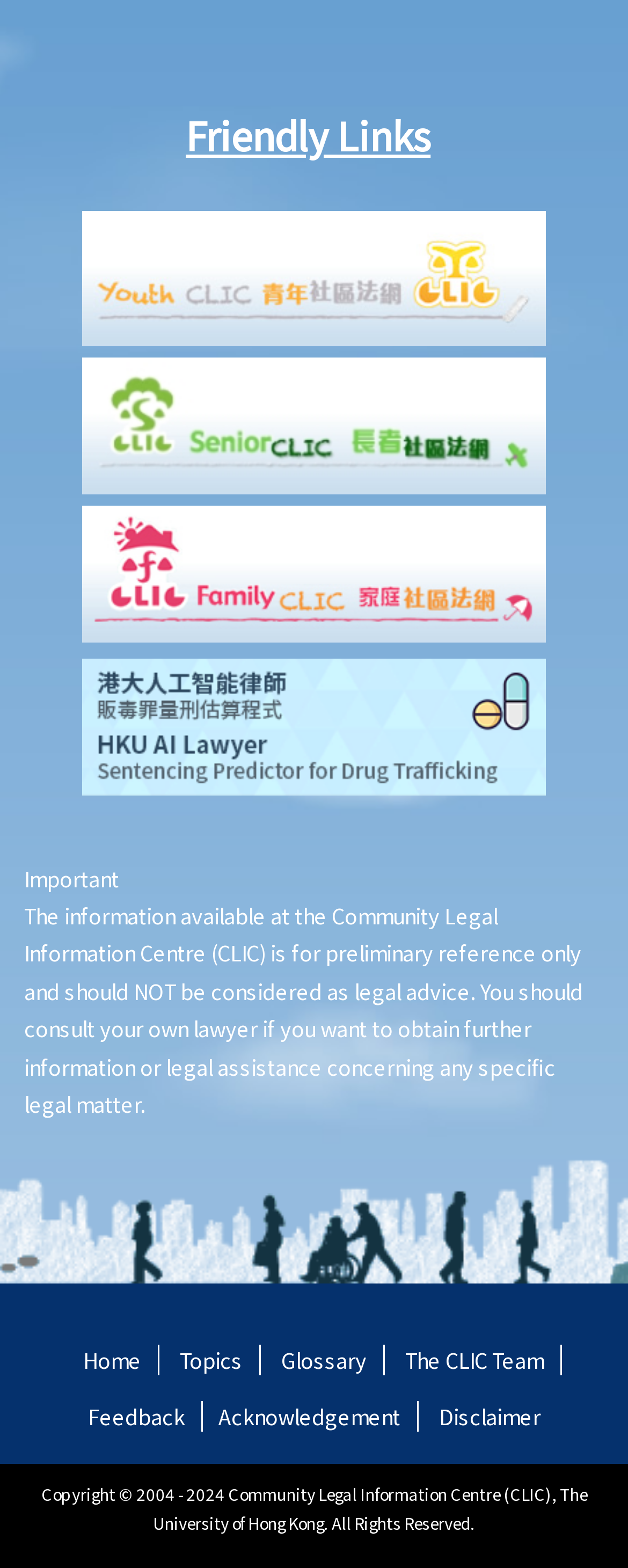What is the topic of the first link on the webpage?
Examine the screenshot and reply with a single word or phrase.

Authority of District Court